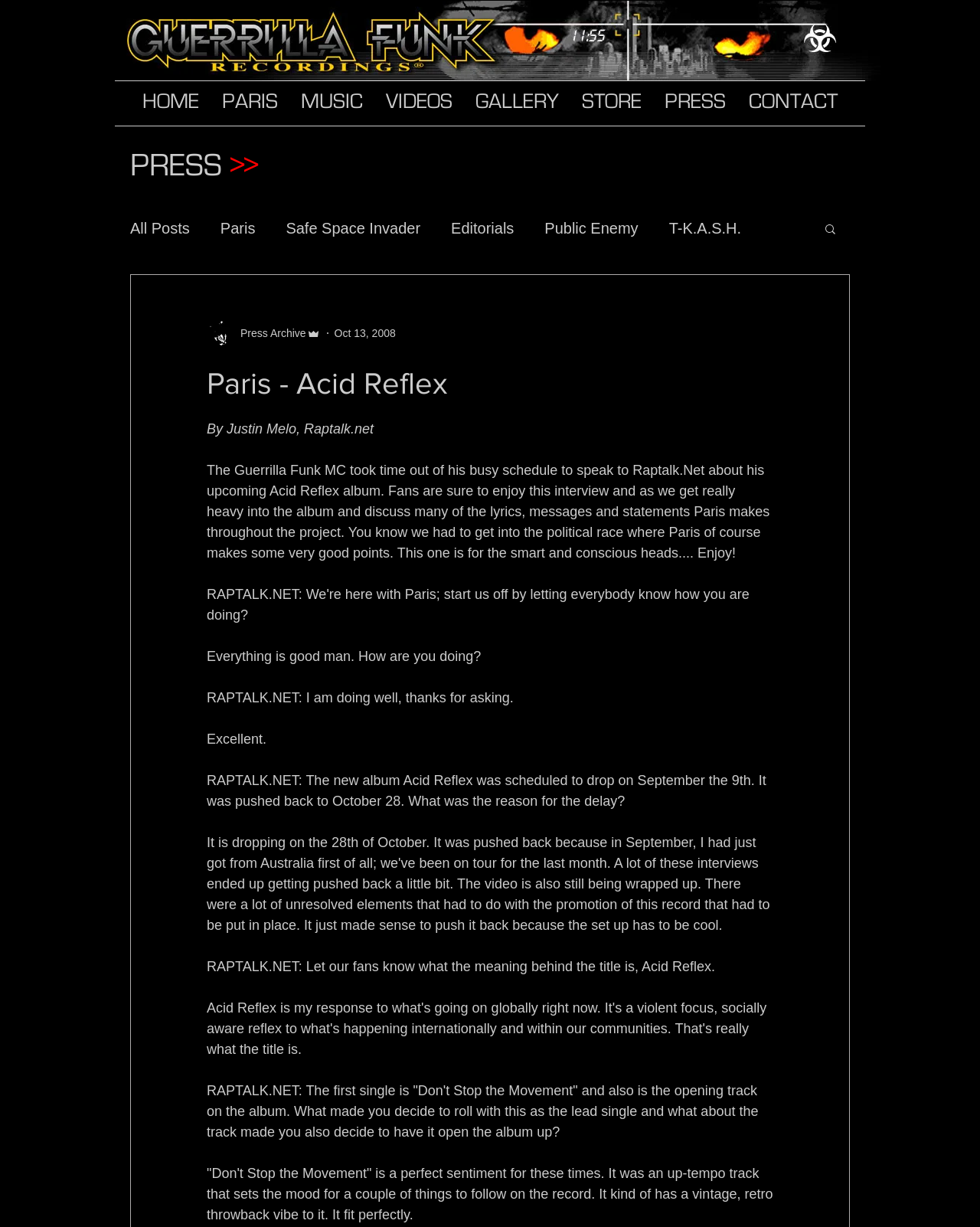What is the principal heading displayed on the webpage?

Paris - Acid Reflex